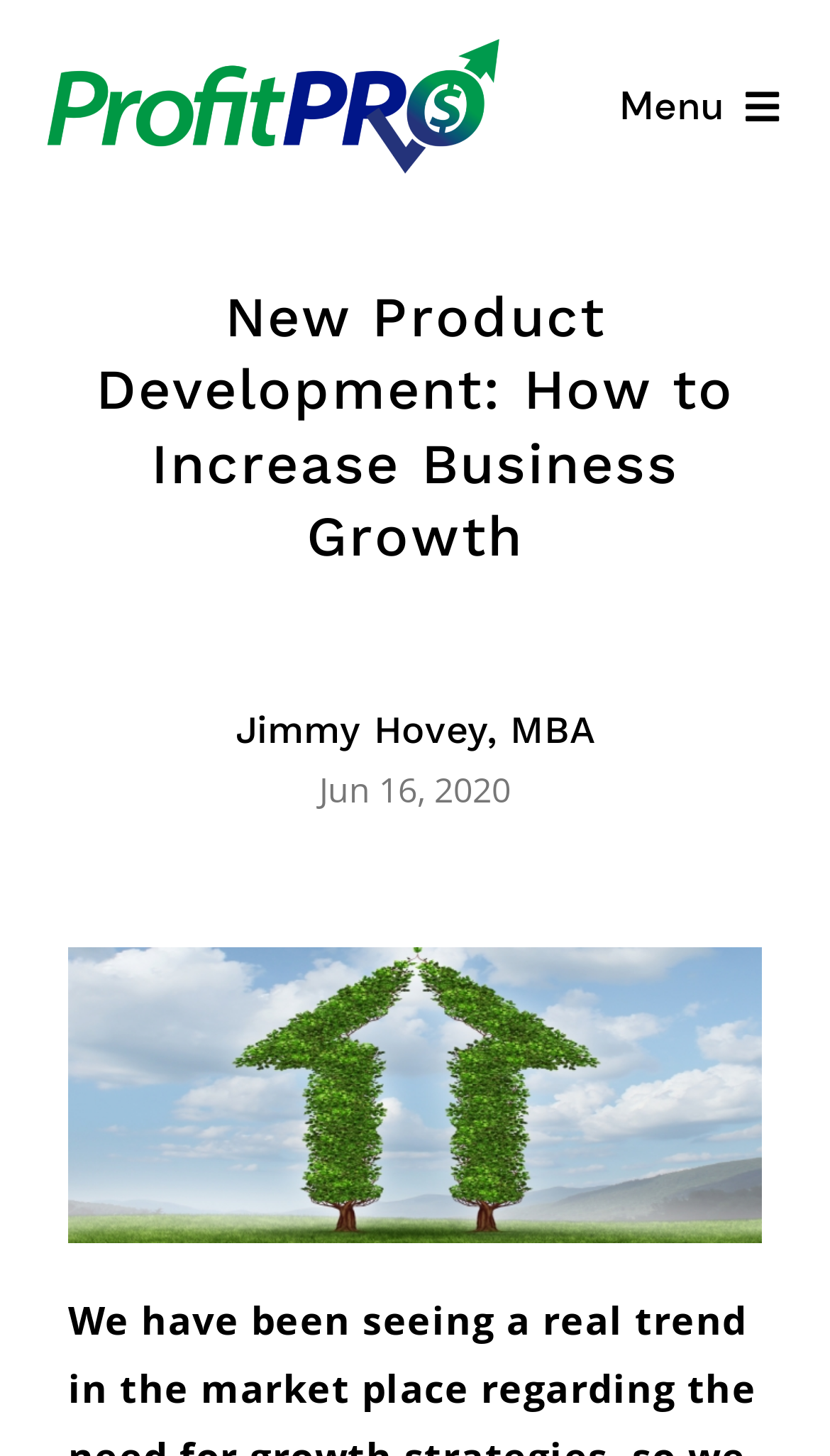Please identify the bounding box coordinates of the region to click in order to complete the task: "View About page". The coordinates must be four float numbers between 0 and 1, specified as [left, top, right, bottom].

[0.0, 0.376, 1.0, 0.464]